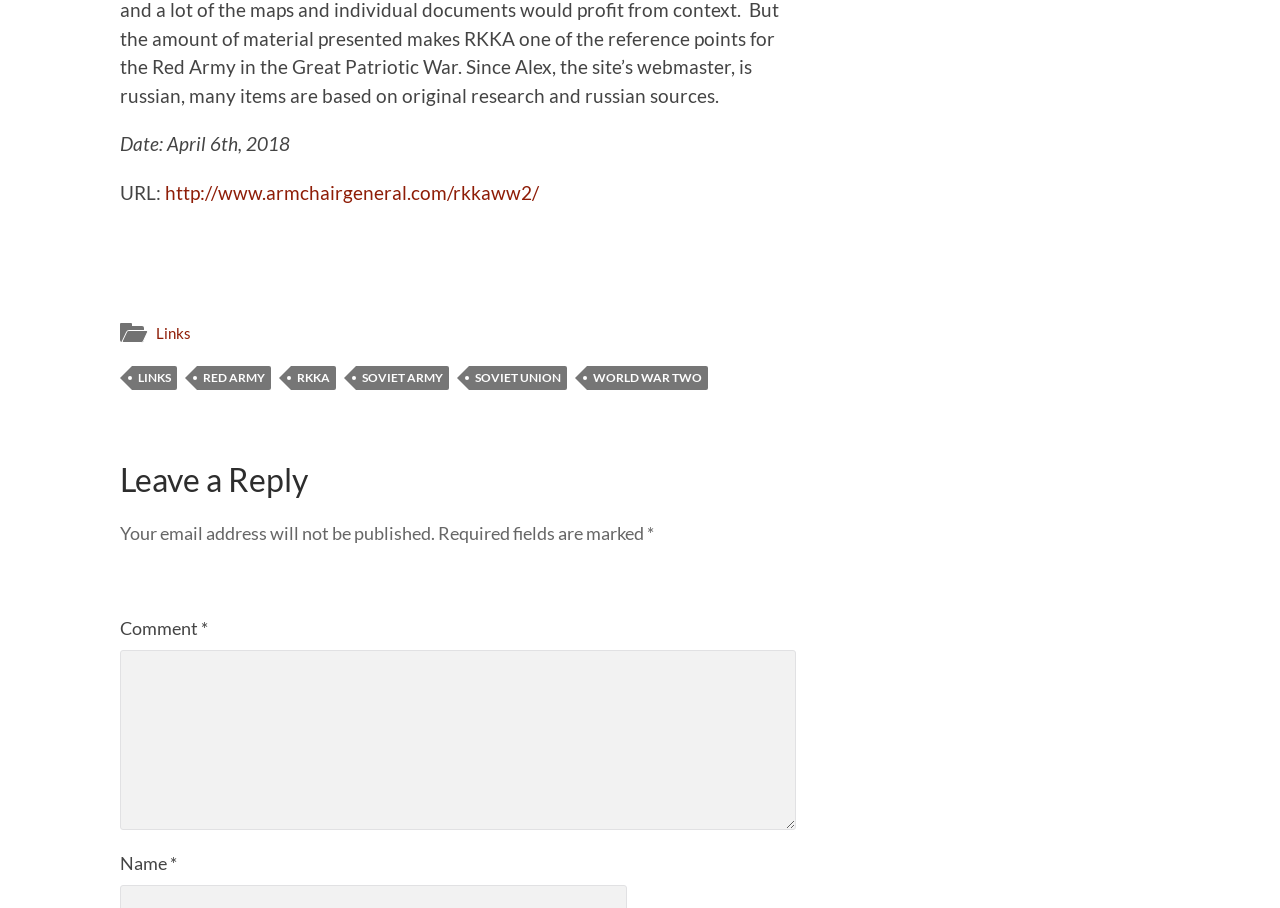Determine the bounding box coordinates of the clickable area required to perform the following instruction: "Click the link to WORLD WAR TWO". The coordinates should be represented as four float numbers between 0 and 1: [left, top, right, bottom].

[0.459, 0.403, 0.553, 0.429]